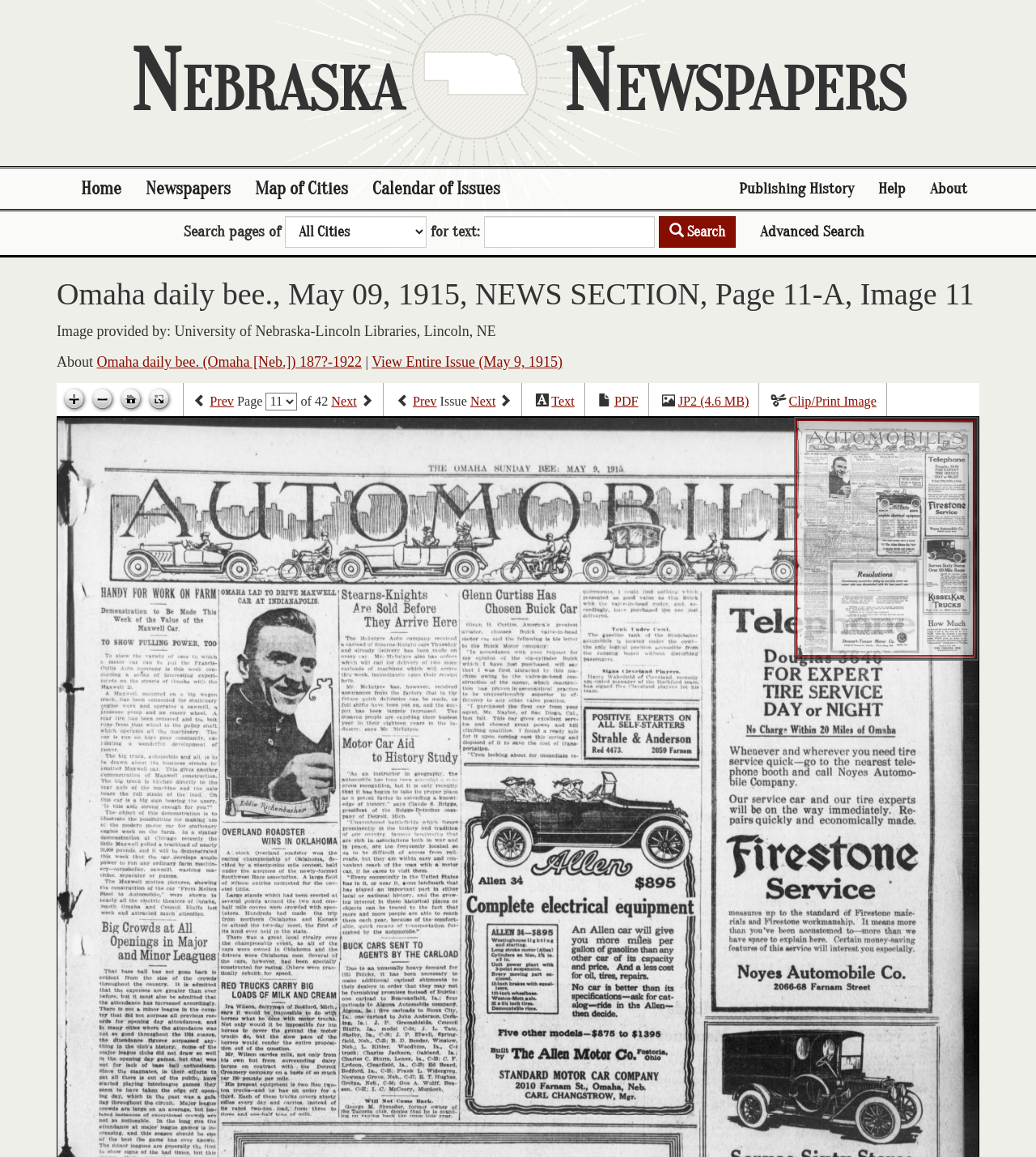Please find the bounding box coordinates of the element that needs to be clicked to perform the following instruction: "Go to the University of Edinburgh Library Heritage Collections". The bounding box coordinates should be four float numbers between 0 and 1, represented as [left, top, right, bottom].

None